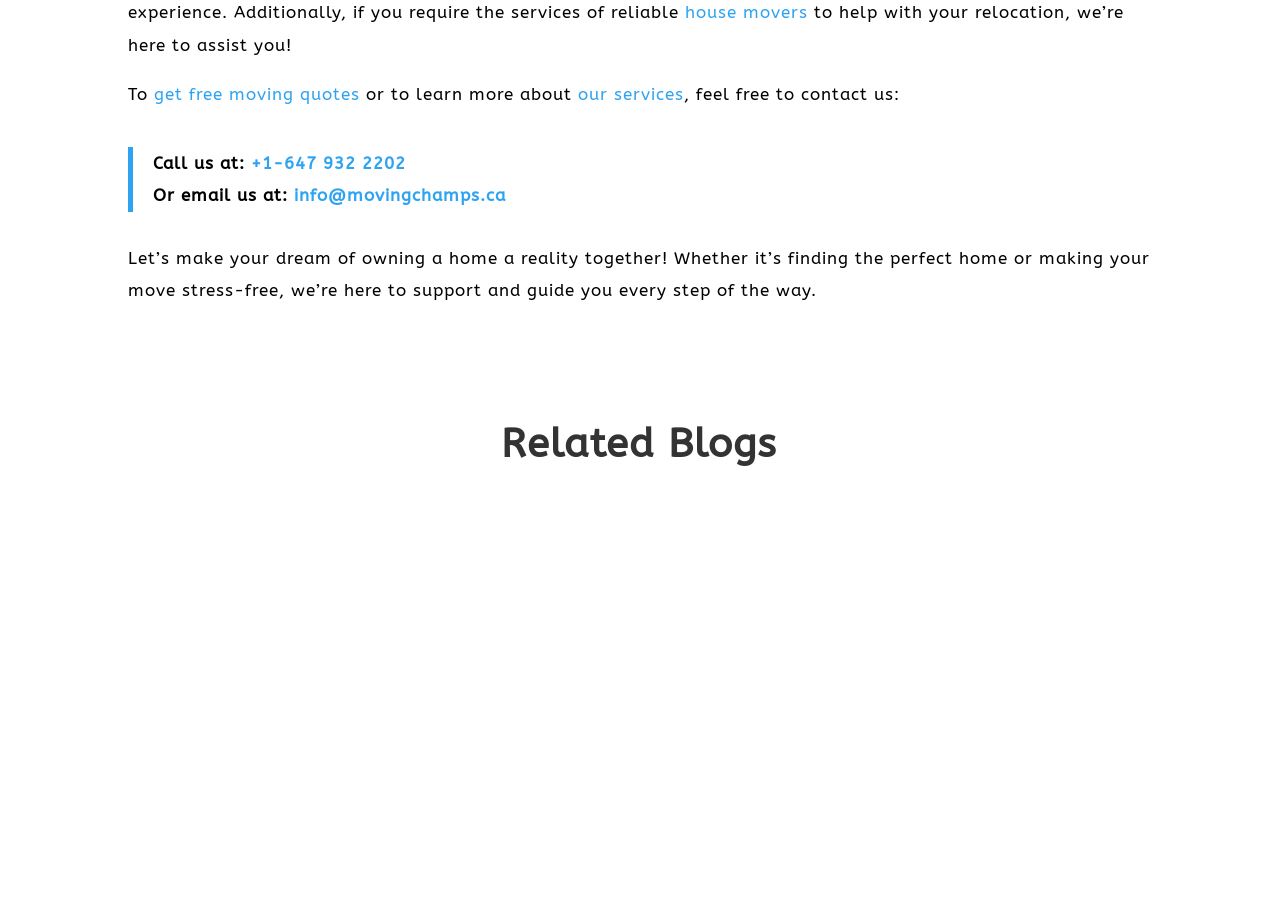What is the company's phone number?
Based on the visual details in the image, please answer the question thoroughly.

The company's phone number can be found in the blockquote section, where it says 'Call us at:' followed by the phone number +1-647 932 2202.